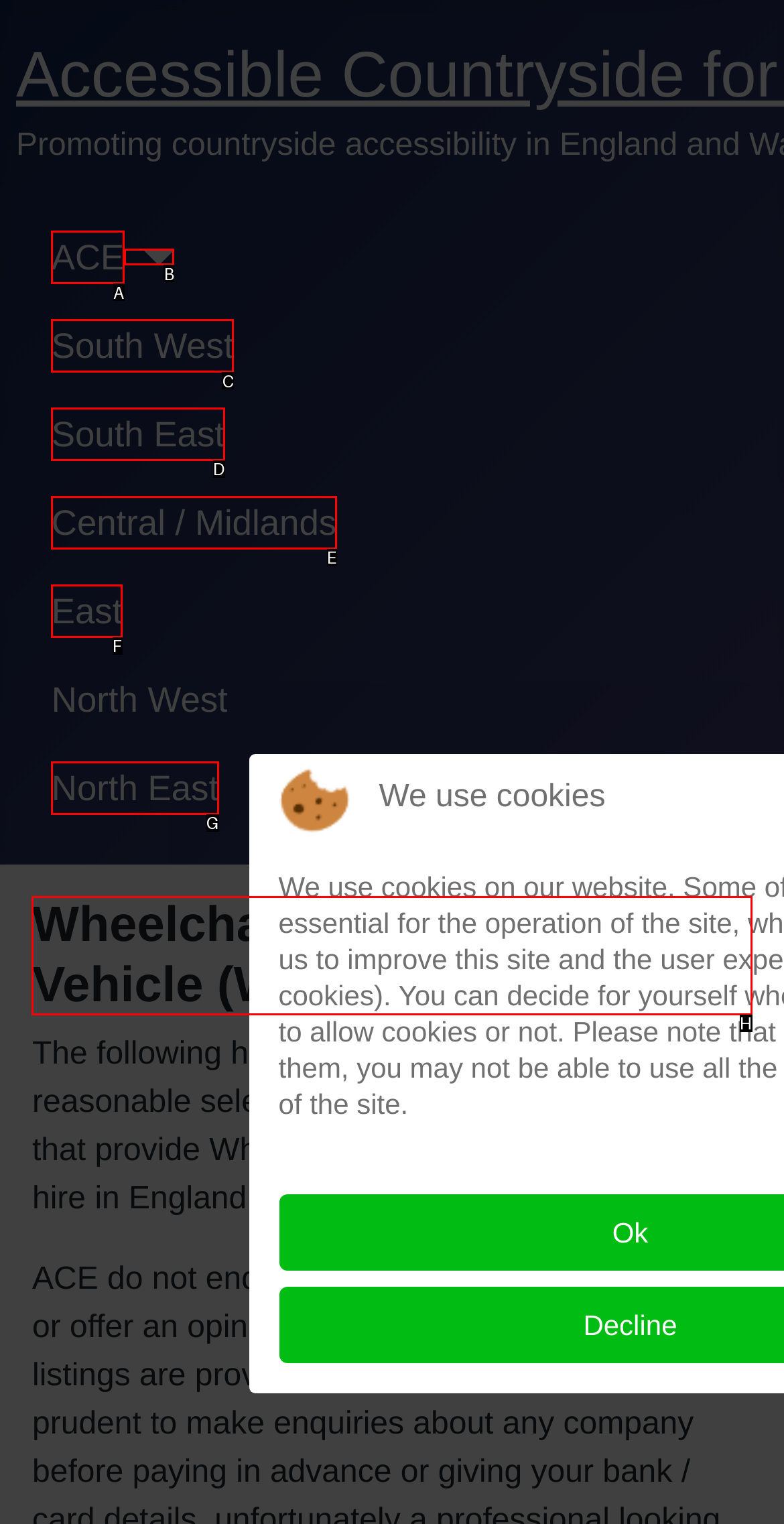Point out the HTML element I should click to achieve the following: Read about Wheelchair Accessible Vehicle (WAV) Hire Reply with the letter of the selected element.

H